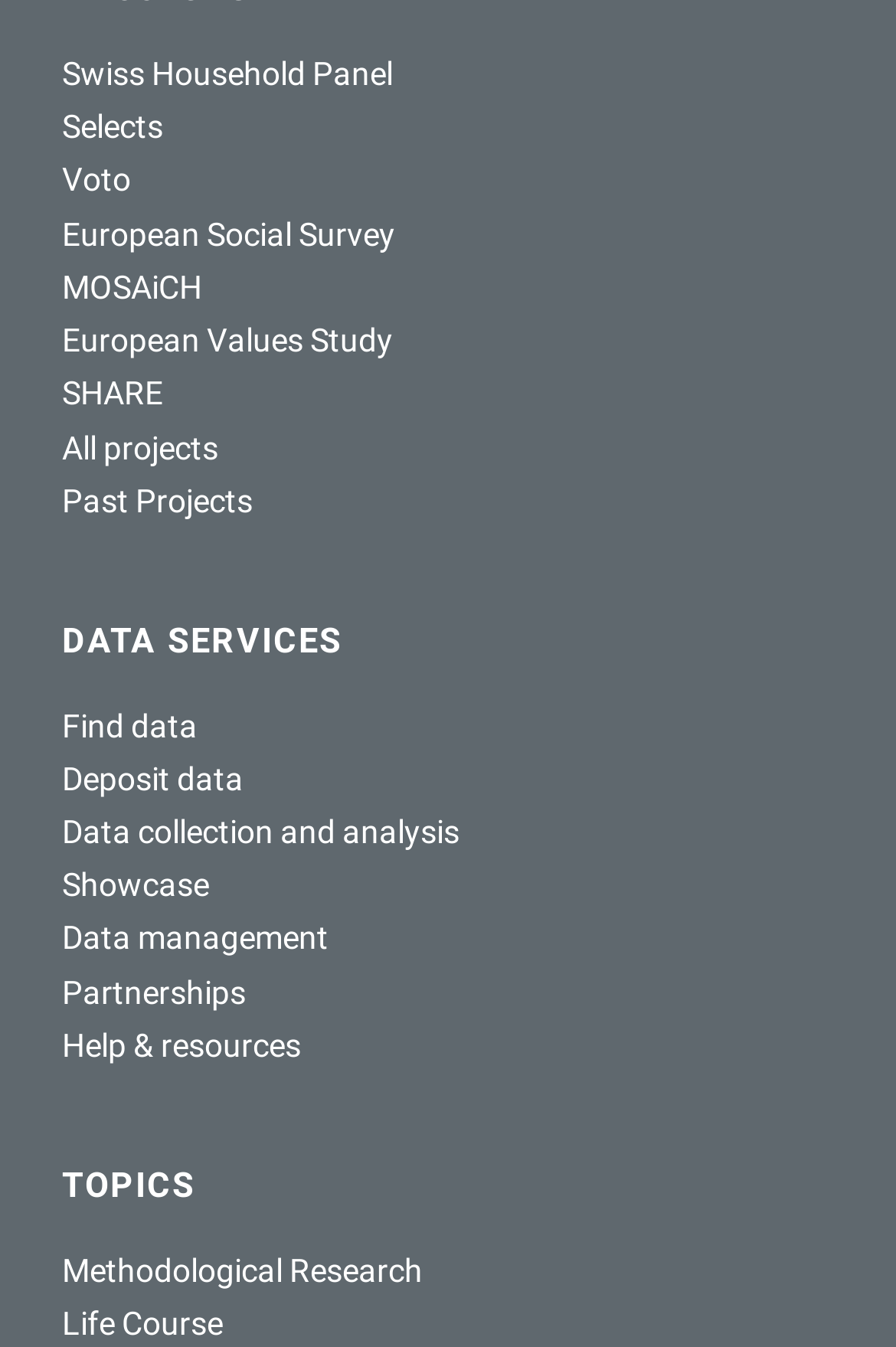Please specify the bounding box coordinates for the clickable region that will help you carry out the instruction: "Access the DATA SERVICES page".

[0.069, 0.461, 0.931, 0.494]